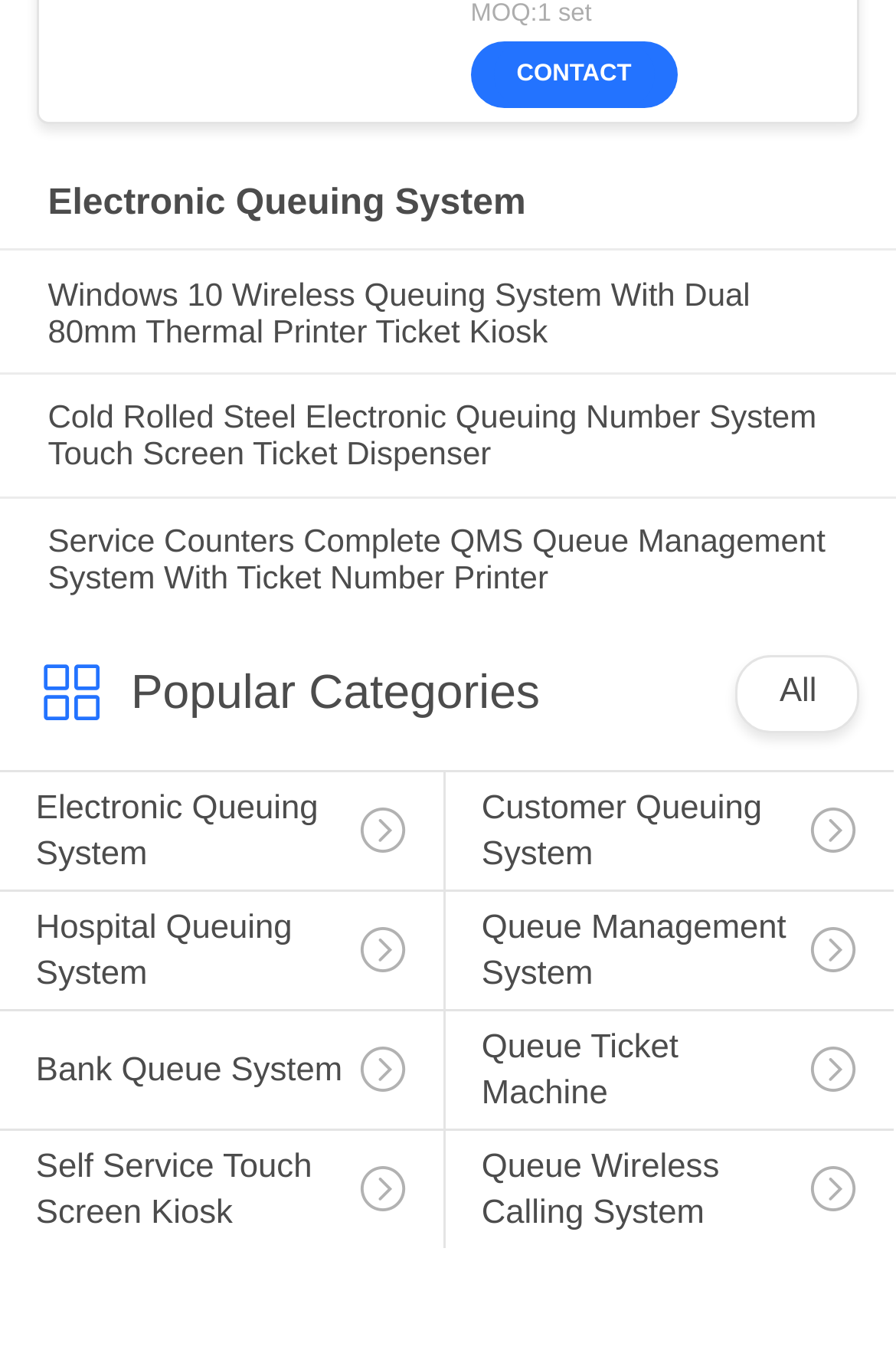Please find the bounding box coordinates in the format (top-left x, top-left y, bottom-right x, bottom-right y) for the given element description. Ensure the coordinates are floating point numbers between 0 and 1. Description: Queue Management System

[0.497, 0.654, 0.997, 0.779]